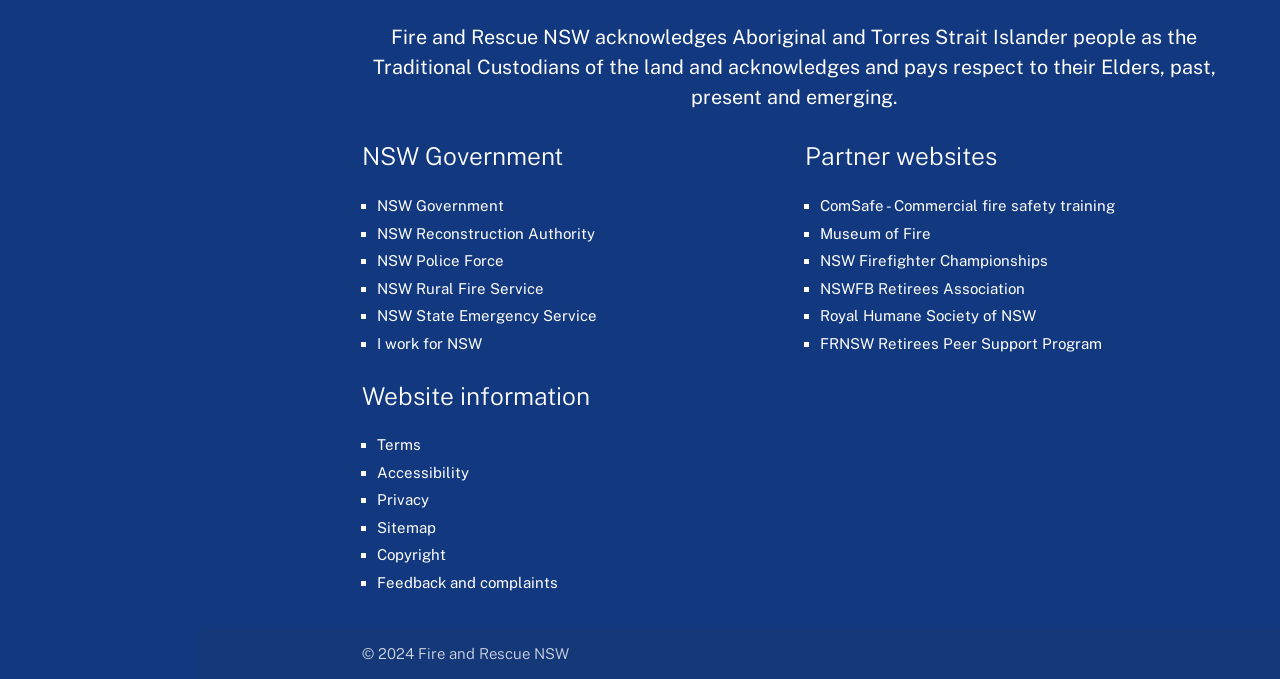Provide your answer to the question using just one word or phrase: What is the purpose of the 'ComSafe' website?

Commercial fire safety training